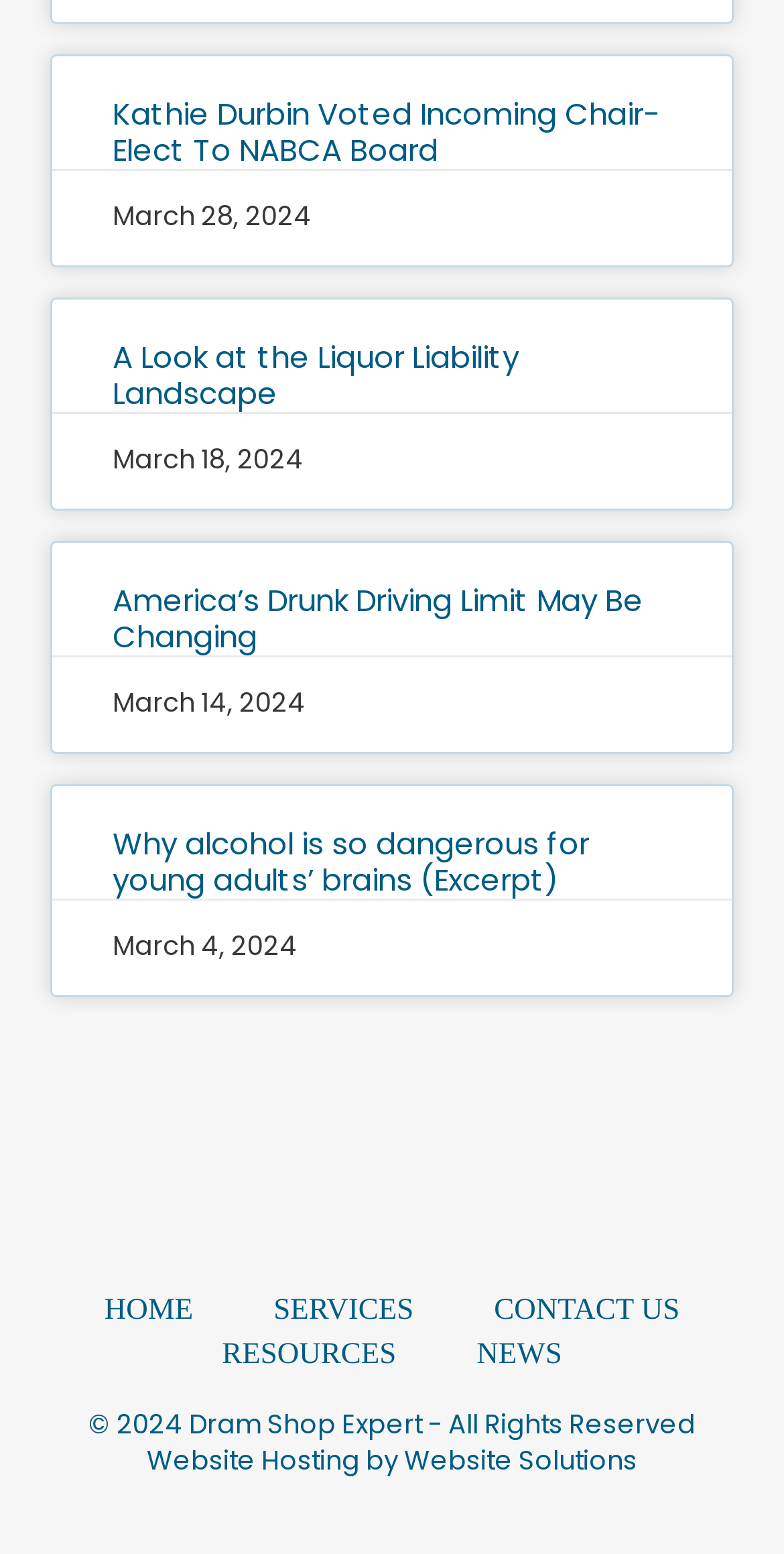Please determine the bounding box coordinates, formatted as (top-left x, top-left y, bottom-right x, bottom-right y), with all values as floating point numbers between 0 and 1. Identify the bounding box of the region described as: News

[0.557, 0.857, 0.768, 0.886]